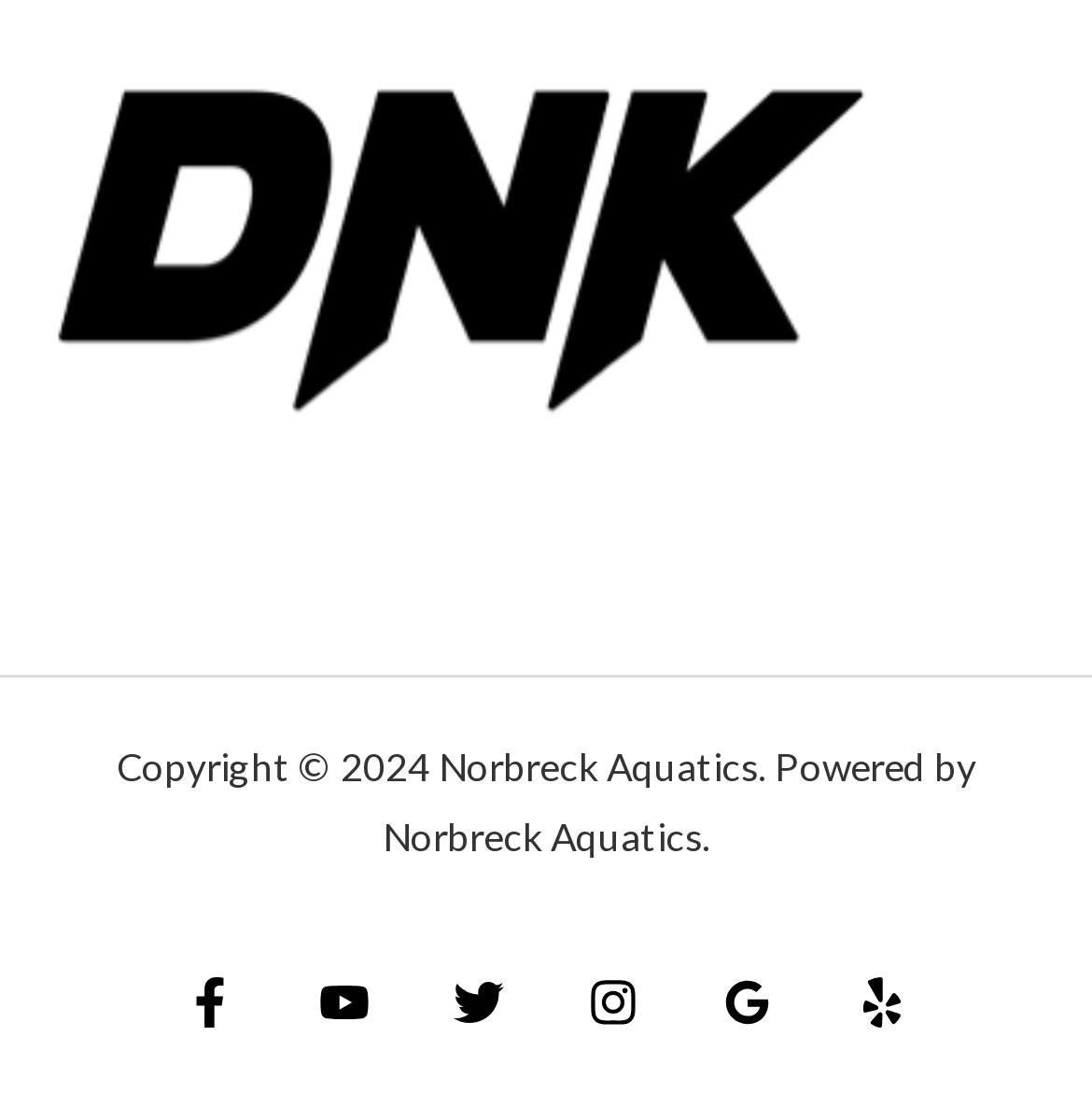Answer the question with a brief word or phrase:
How many figures are there in the footer?

2